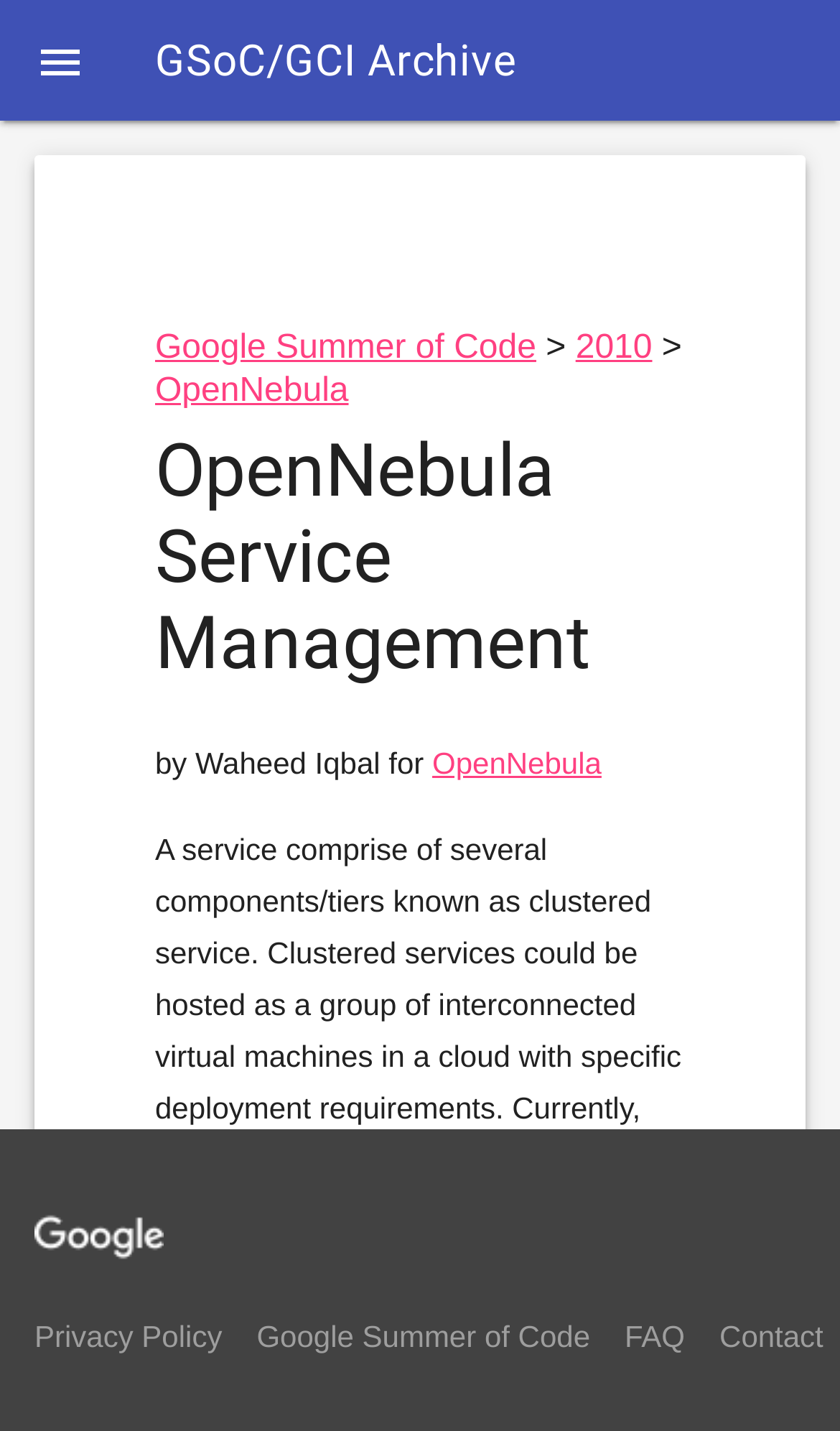Can you specify the bounding box coordinates of the area that needs to be clicked to fulfill the following instruction: "Visit the OpenNebula website"?

[0.185, 0.261, 0.415, 0.286]